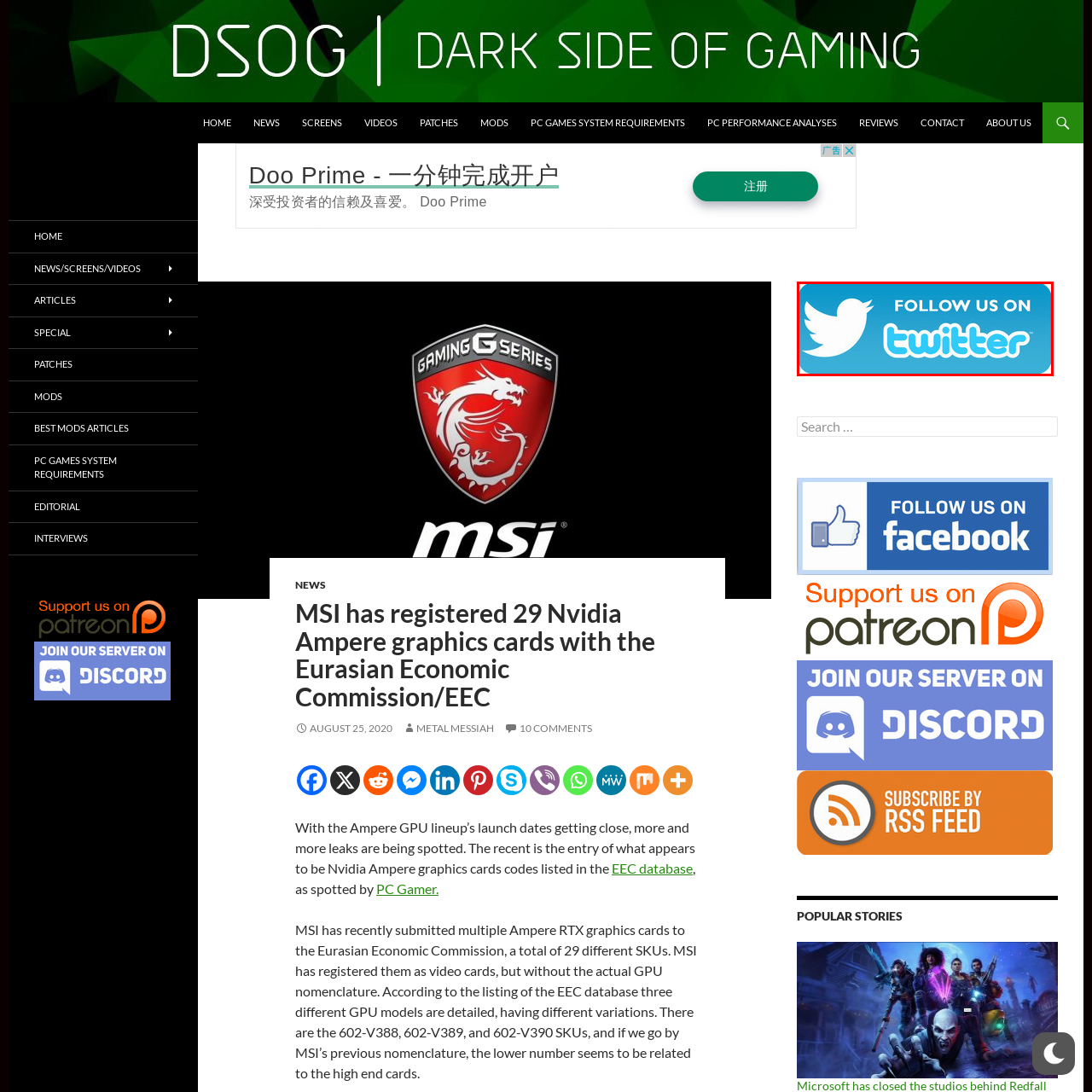Generate an elaborate caption for the image highlighted within the red boundary.

The image features a blue and white graphic inviting users to connect on Twitter. It prominently displays the phrase "FOLLOW US ON" above the well-known Twitter logo, characterized by a stylized, simplified bird. This image serves as a call to action for viewers to engage with the brand or organization on their Twitter account, emphasizing social media connectivity.